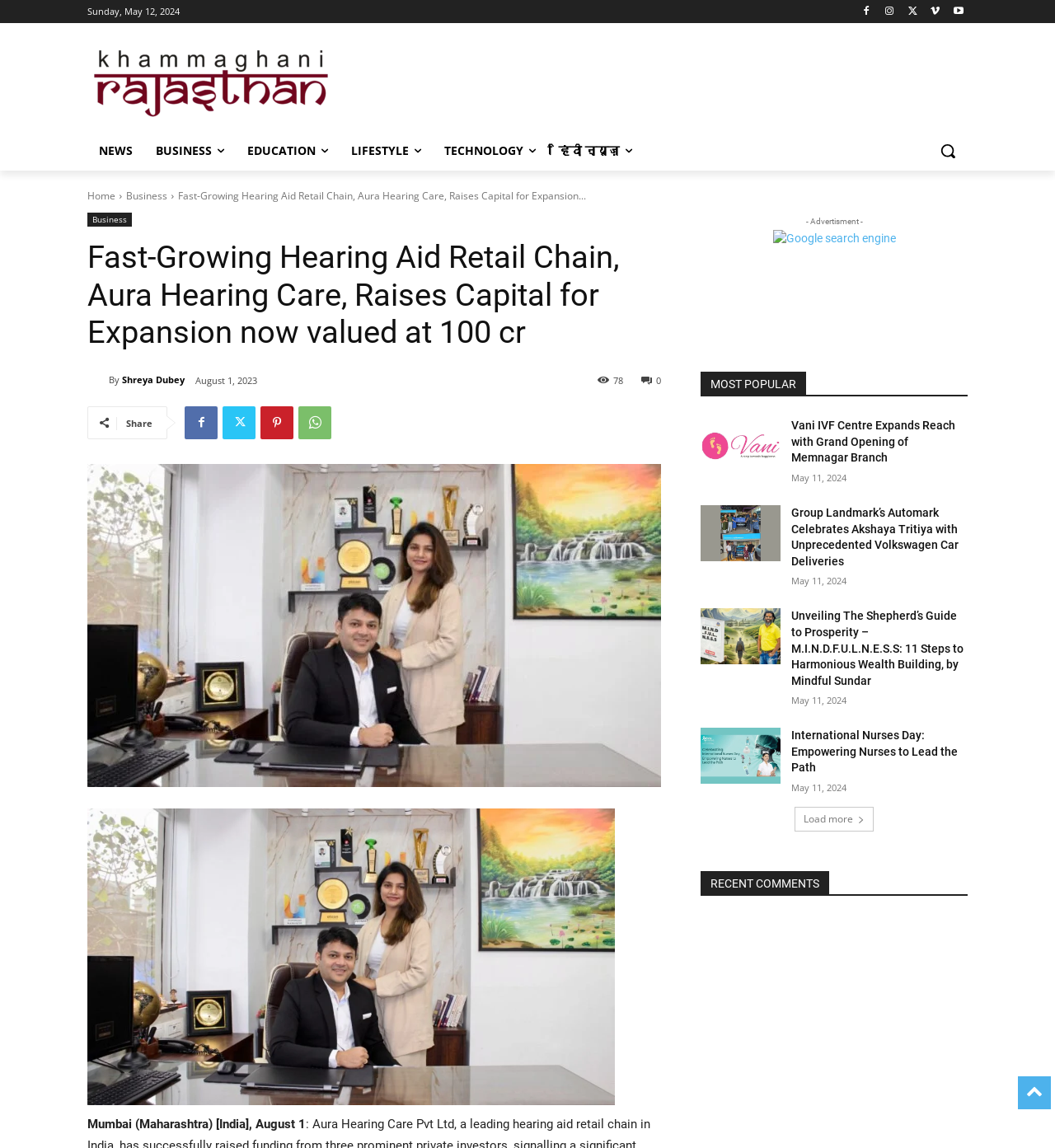Determine the bounding box coordinates of the clickable region to carry out the instruction: "Contact Dr. Sadi Alam".

None